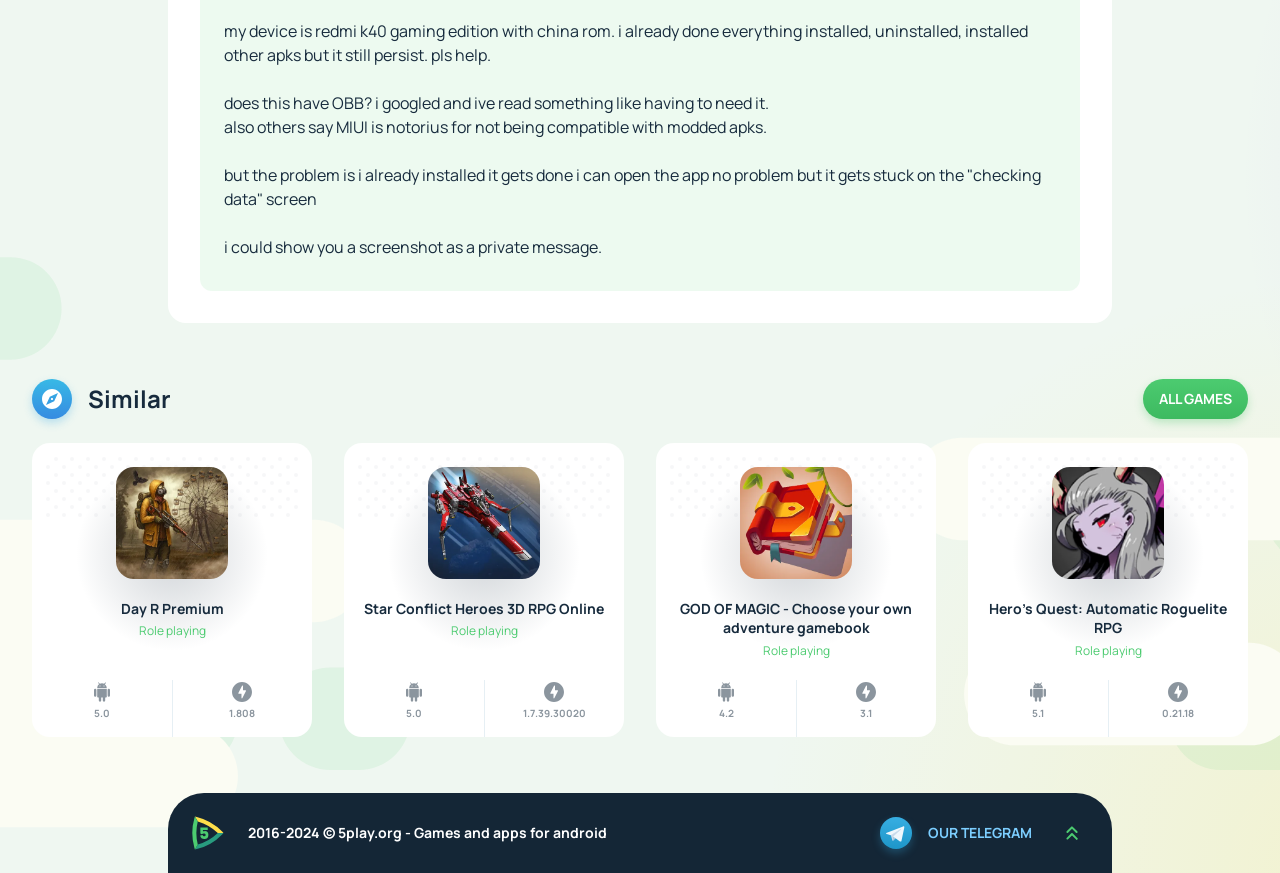Please find the bounding box coordinates of the element that needs to be clicked to perform the following instruction: "Click on 'ALL GAMES'". The bounding box coordinates should be four float numbers between 0 and 1, represented as [left, top, right, bottom].

[0.893, 0.434, 0.975, 0.479]